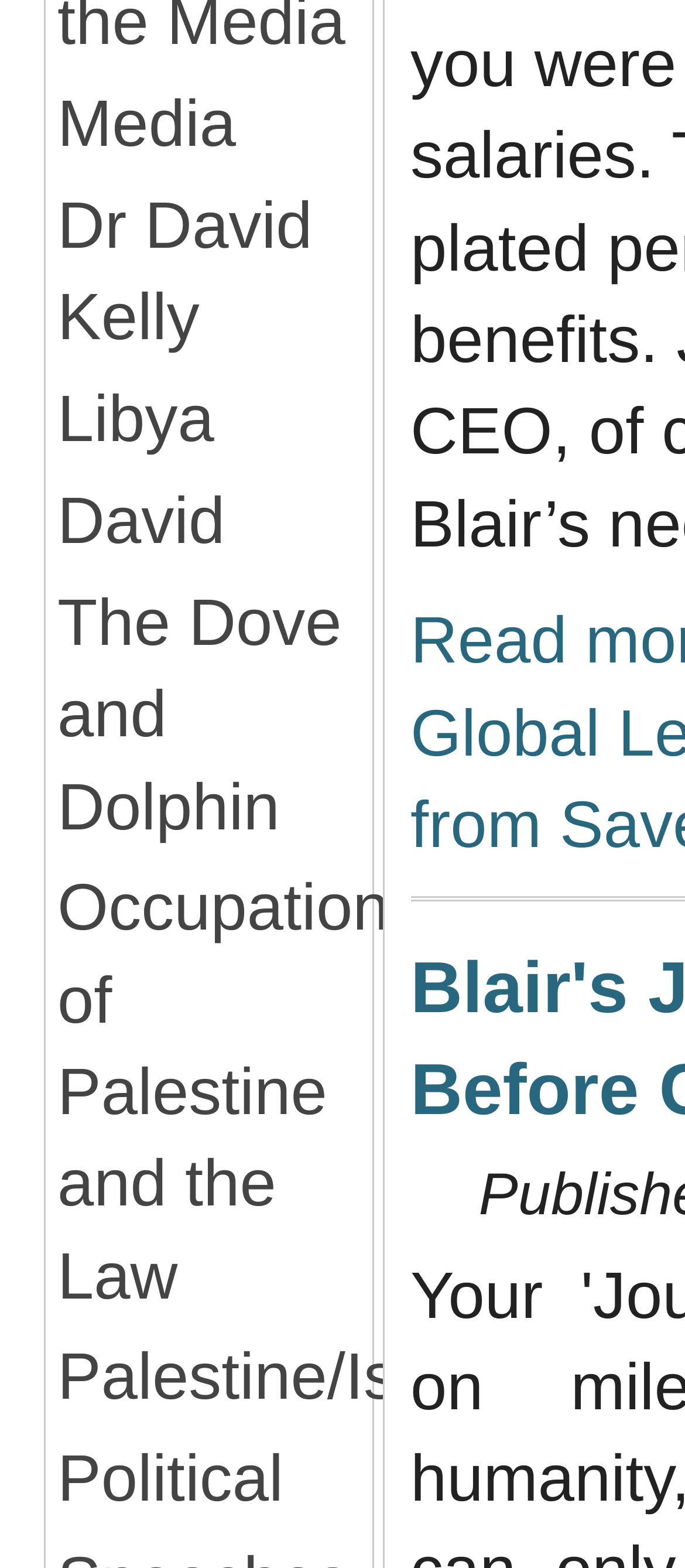Respond to the following query with just one word or a short phrase: 
What is the first category listed?

Media